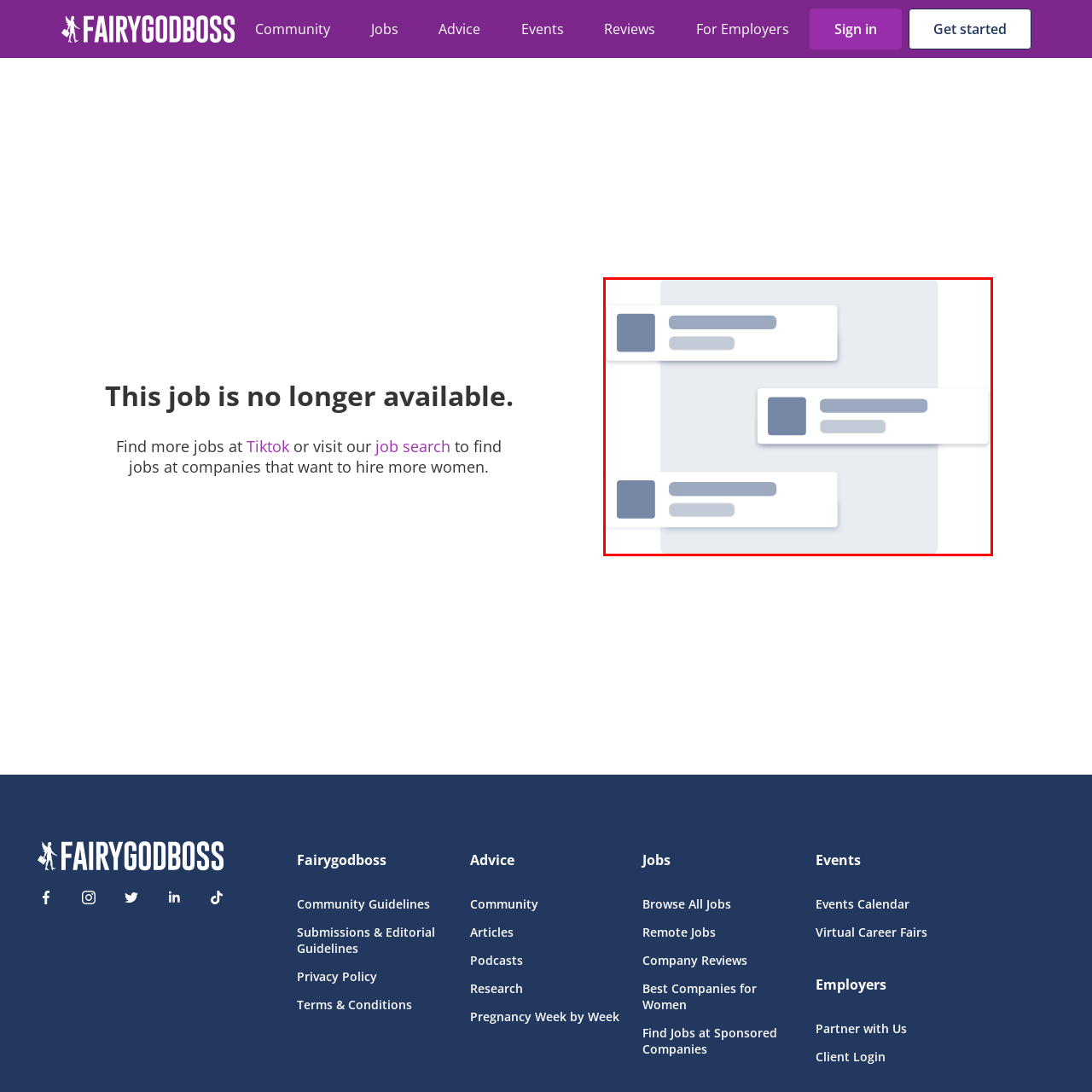What is the design emphasis?
Please examine the image within the red bounding box and provide a comprehensive answer based on the visual details you observe.

The caption highlights that the overall design emphasizes simplicity and functionality, making it suitable for a professional audience seeking career-related content on the Fairygodboss platform.